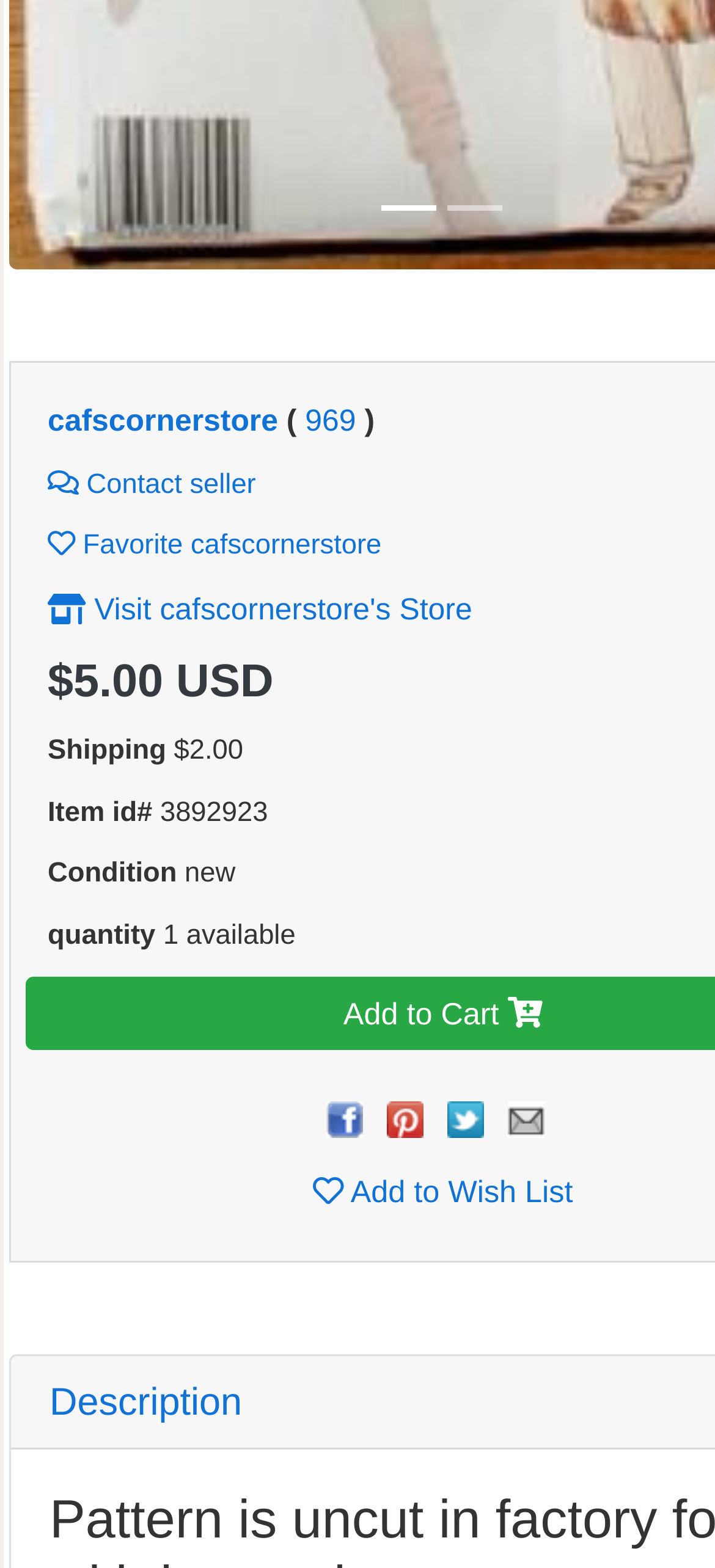What is the shipping cost?
Provide a short answer using one word or a brief phrase based on the image.

$2.00